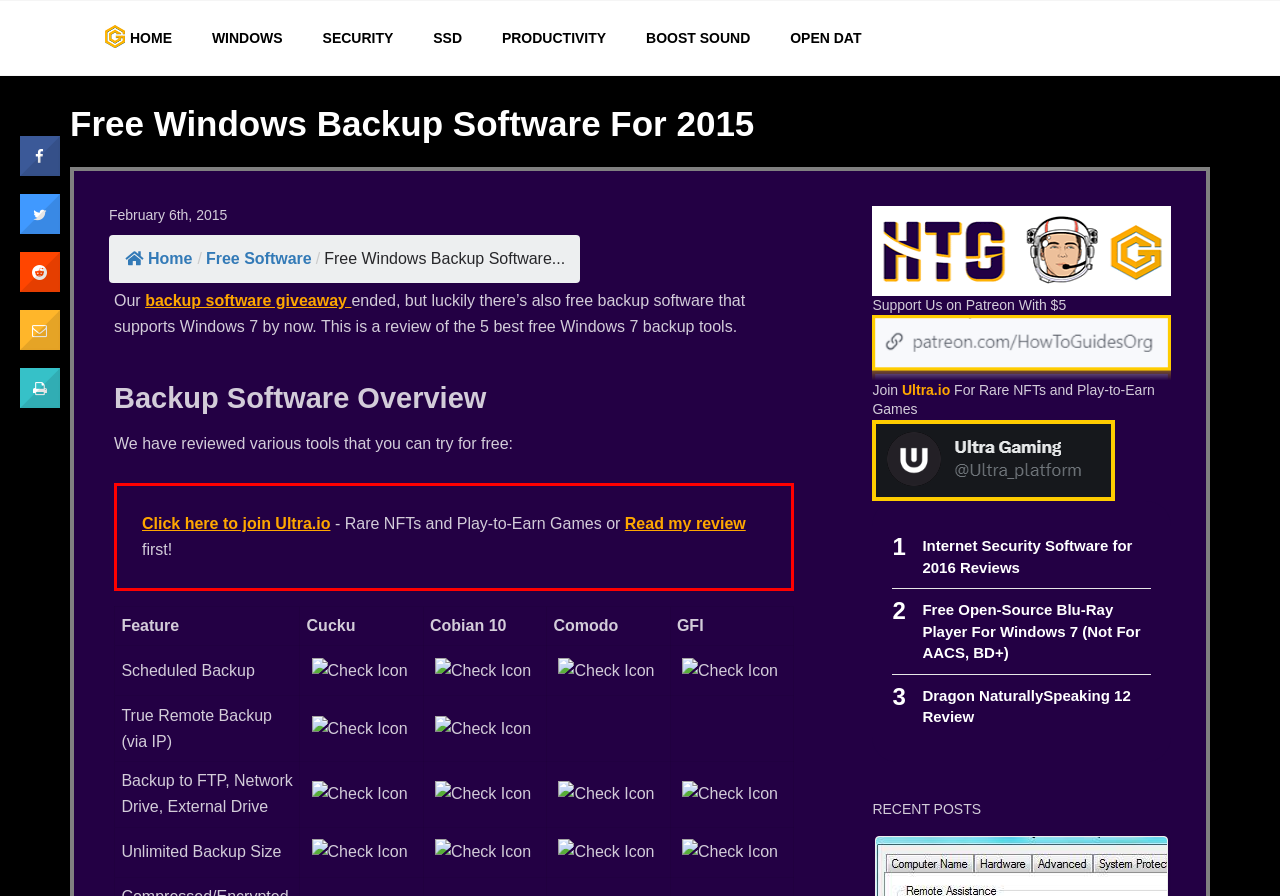How many backup software are reviewed?
Provide a short answer using one word or a brief phrase based on the image.

5